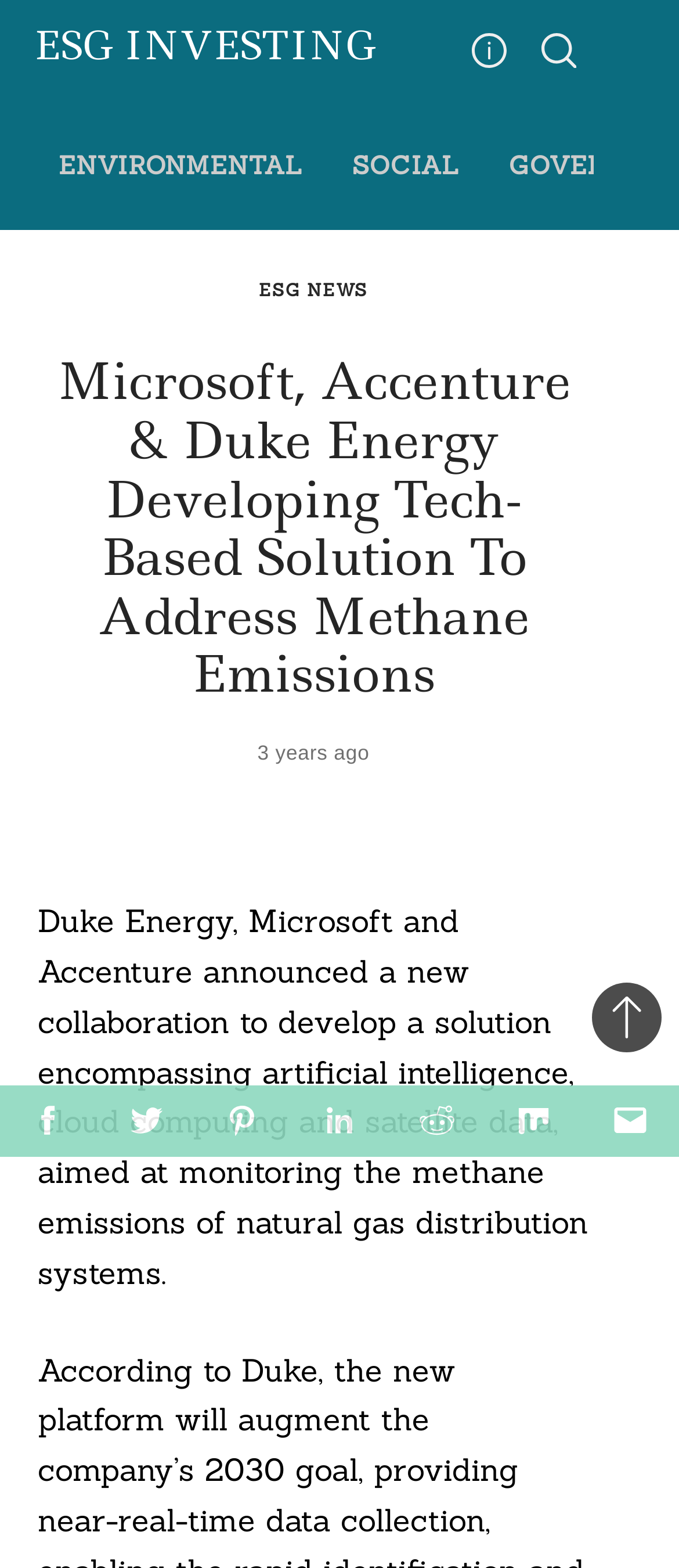Find and specify the bounding box coordinates that correspond to the clickable region for the instruction: "Search for a term".

[0.114, 0.297, 0.825, 0.338]